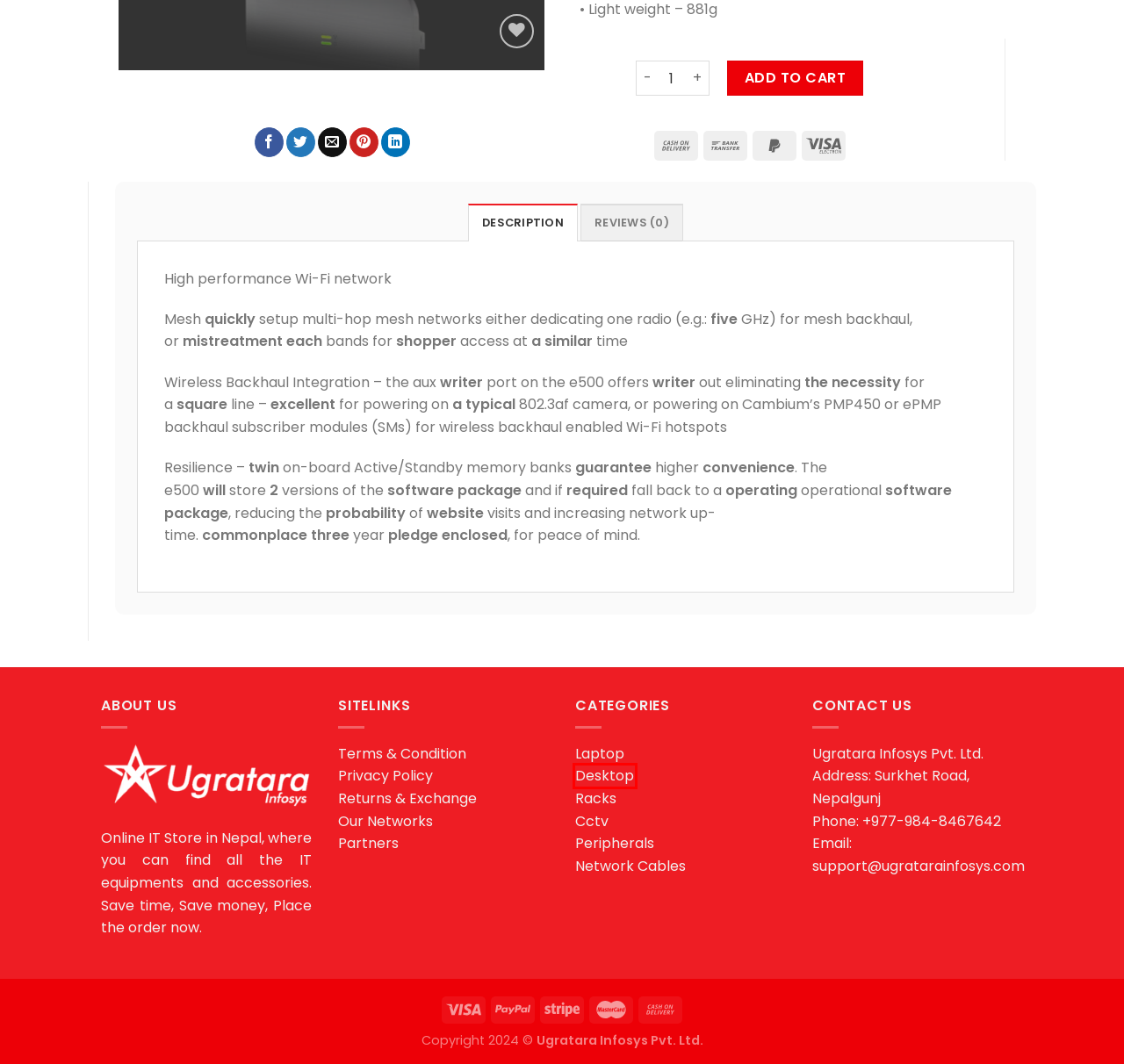You are given a screenshot of a webpage within which there is a red rectangle bounding box. Please choose the best webpage description that matches the new webpage after clicking the selected element in the bounding box. Here are the options:
A. My account – Ugratara Infosys
B. Cables – Ugratara Infosys
C. Wishlist – Ugratara Infosys
D. CCTV – Ugratara Infosys
E. Desktop – Ugratara Infosys
F. Cart – Ugratara Infosys
G. Racks – Ugratara Infosys
H. Laptop – Ugratara Infosys

E